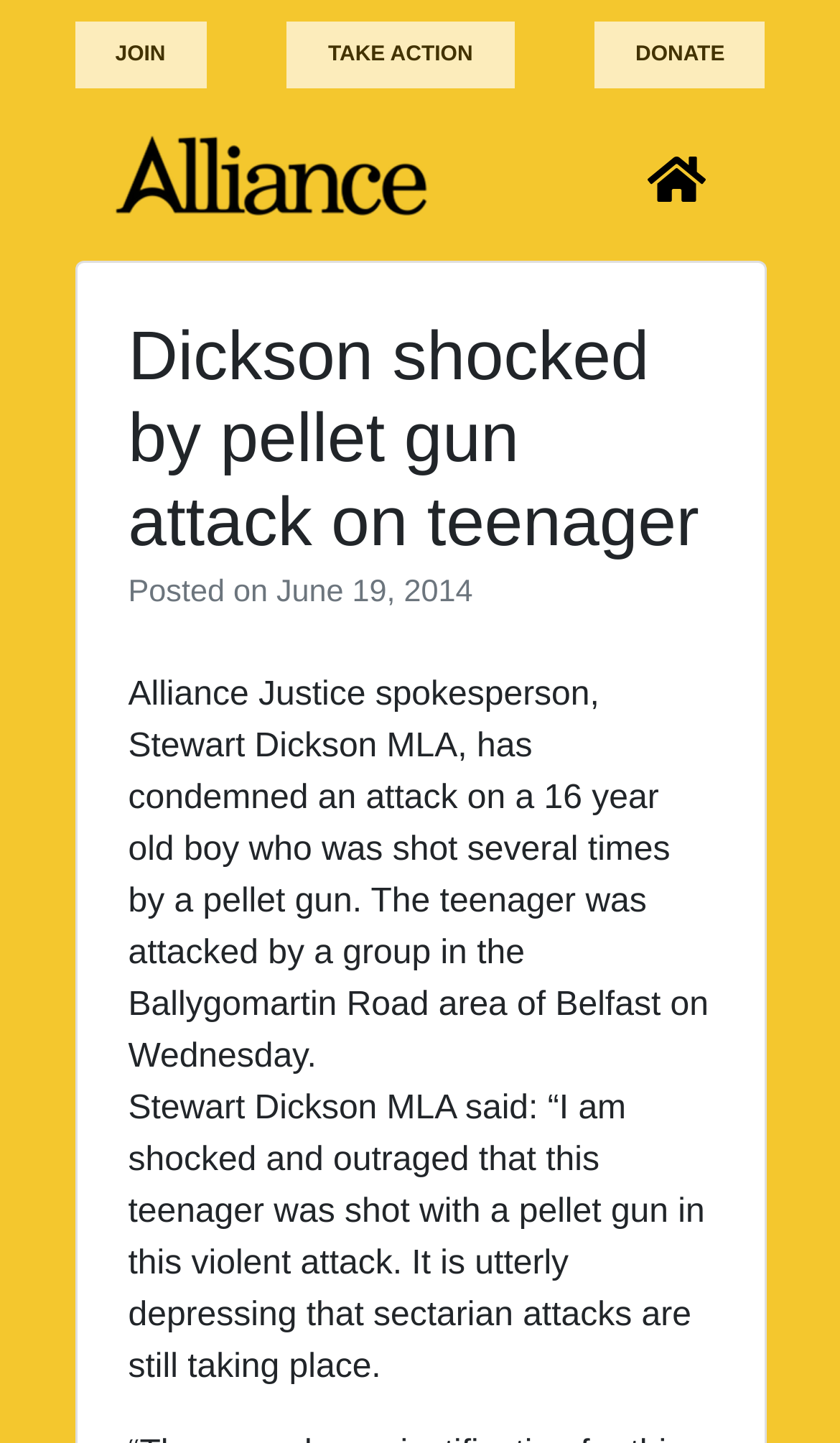Please examine the image and provide a detailed answer to the question: What is the text of the first link?

The first link is located at the top of the webpage with a bounding box coordinate of [0.088, 0.015, 0.246, 0.061]. The text of this link is 'JOIN'.